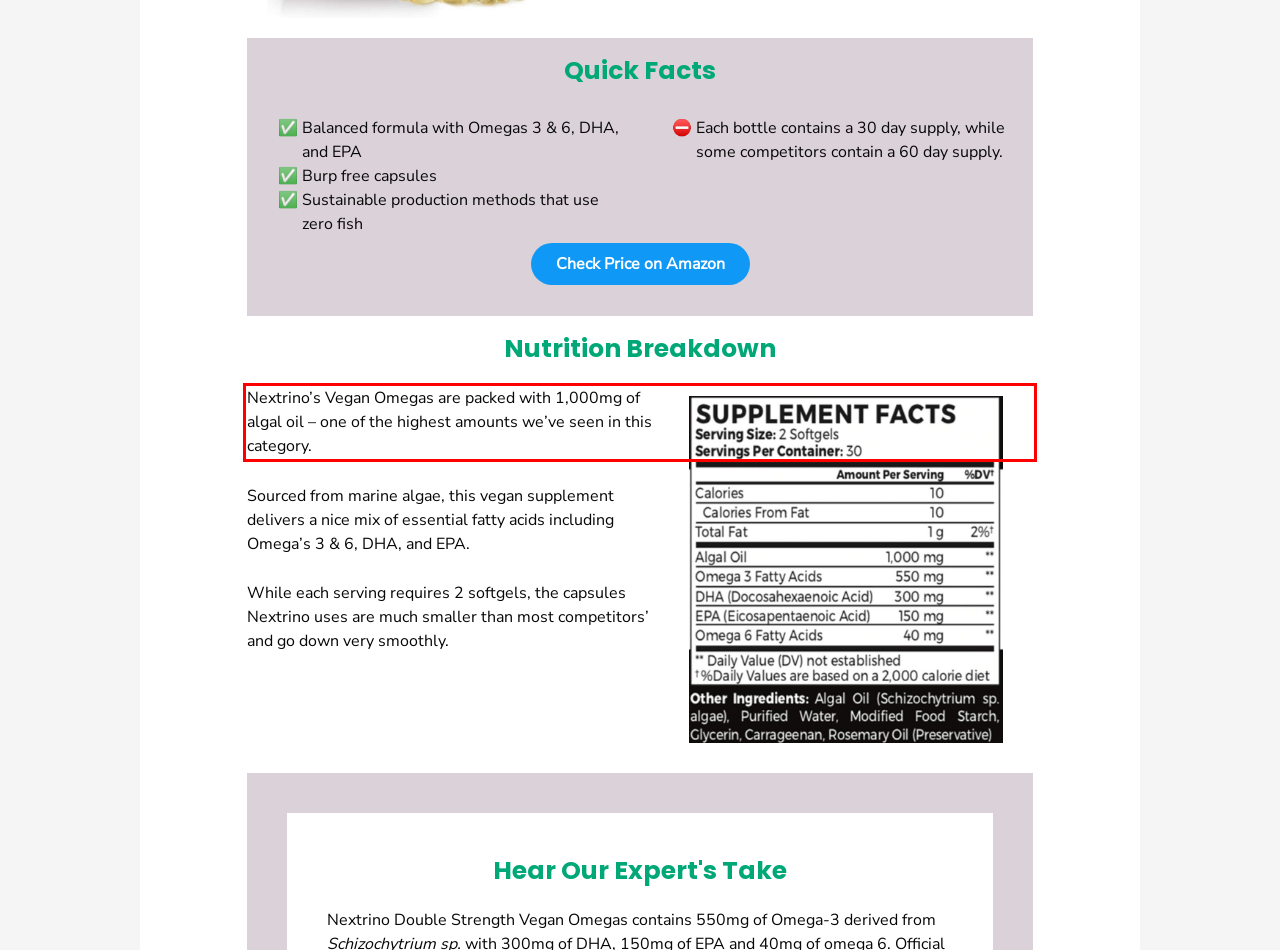Using the provided screenshot of a webpage, recognize and generate the text found within the red rectangle bounding box.

Nextrino’s Vegan Omegas are packed with 1,000mg of algal oil – one of the highest amounts we’ve seen in this category.